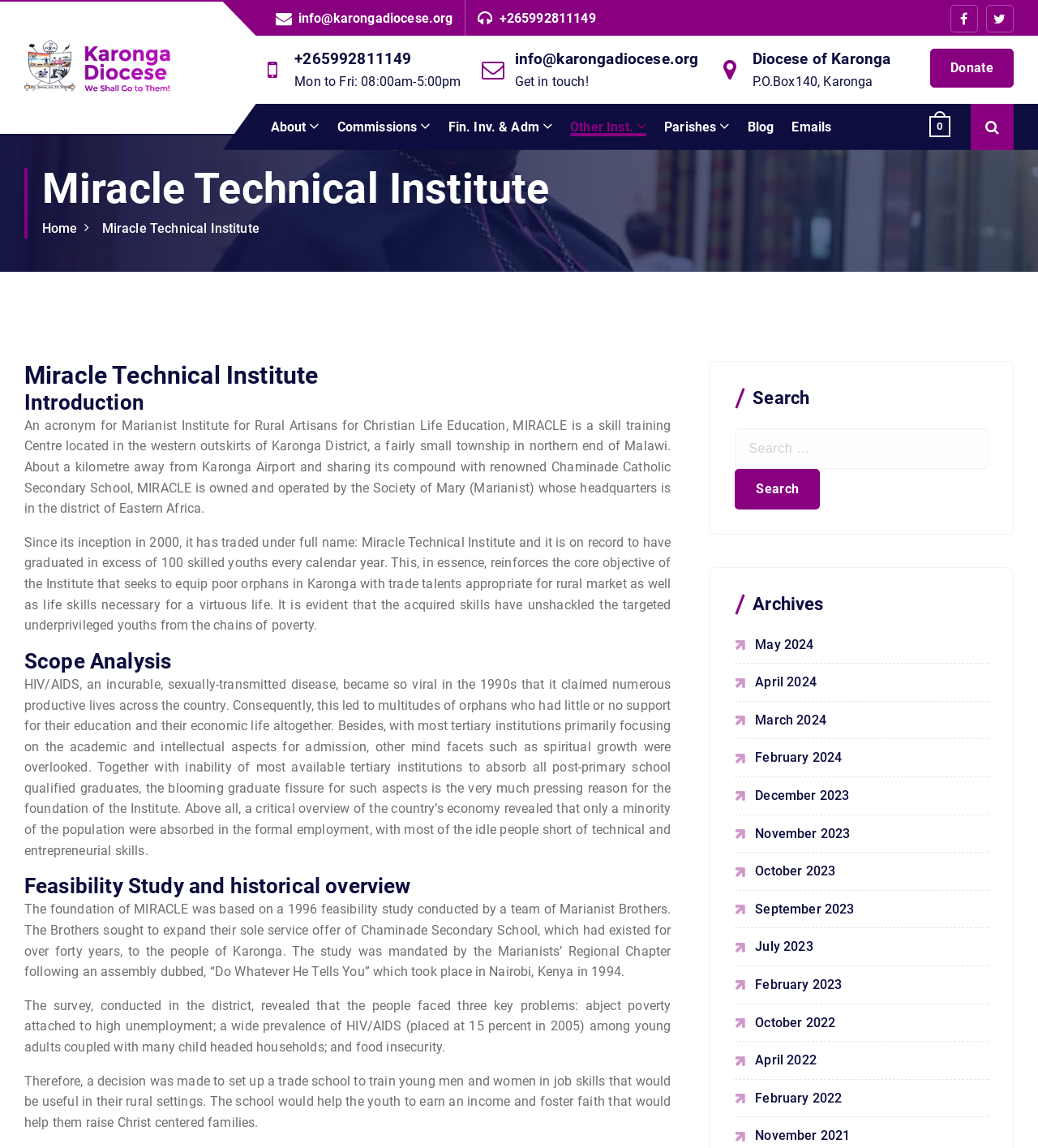What is the location of the institute?
Use the screenshot to answer the question with a single word or phrase.

Karonga District, Malawi